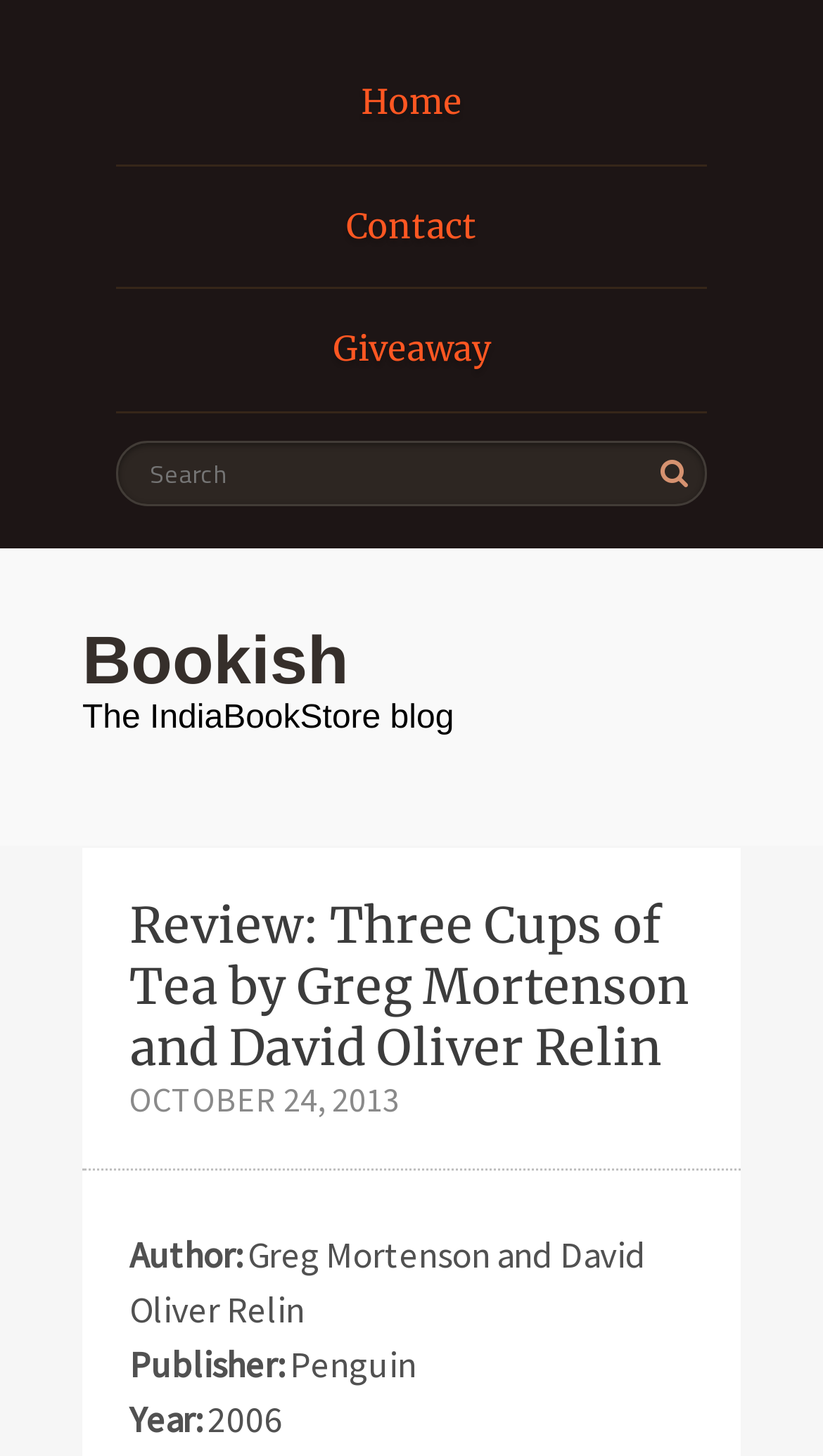Refer to the image and answer the question with as much detail as possible: Who are the authors of the book?

I found the answer by looking at the static text element with the content 'Greg Mortenson and David Oliver Relin' which is a child of the 'Author:' static text element.